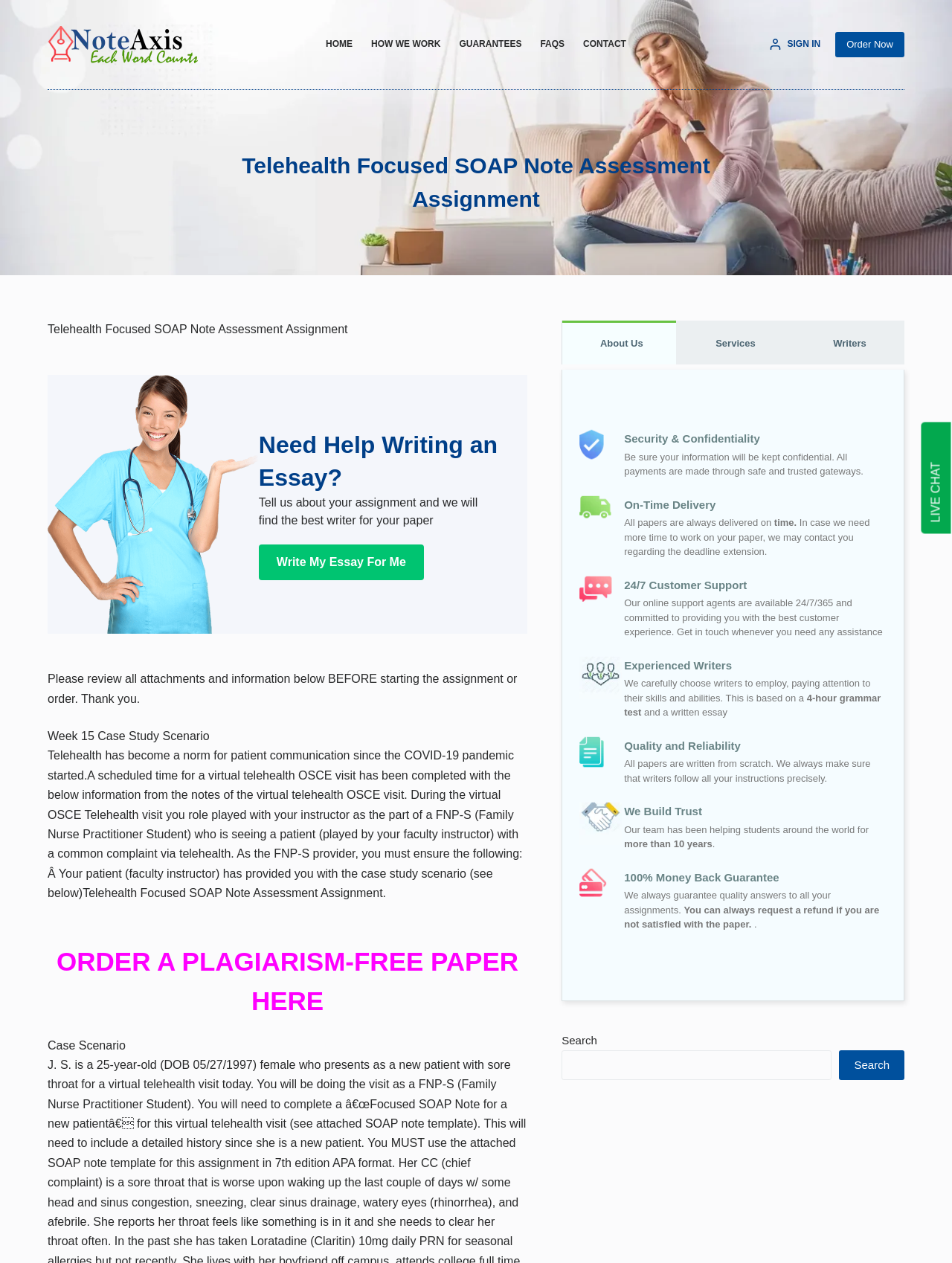What is the purpose of this webpage?
Using the image as a reference, give an elaborate response to the question.

Based on the content of the webpage, it appears to be a platform that offers academic writing services, including essay writing, to students. The webpage provides information about the services offered, the process of ordering a paper, and the guarantees provided by the company.